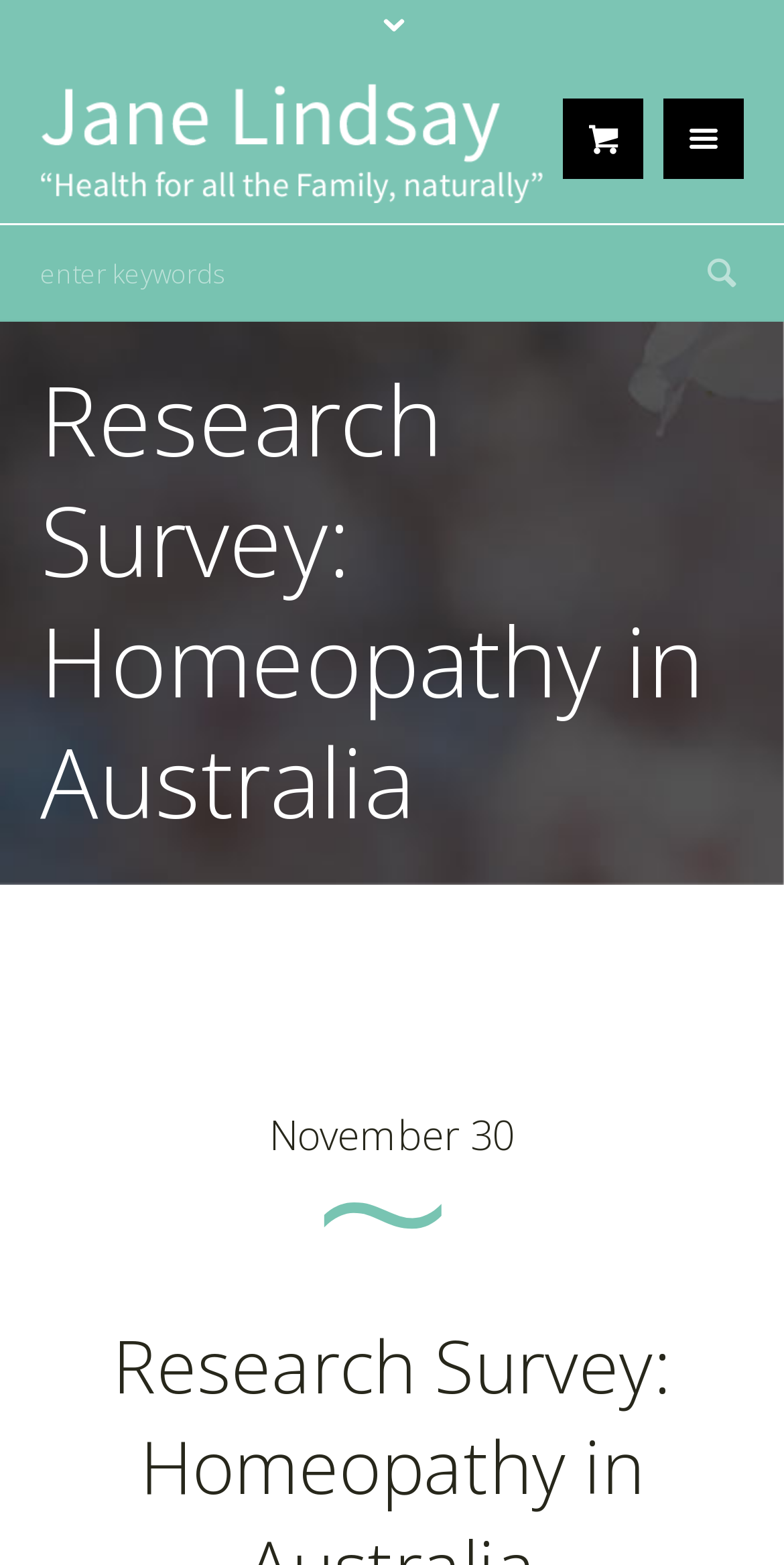What is the icon next to the 'enter keywords' textbox?
Provide an in-depth and detailed answer to the question.

The button next to the textbox has an OCR text '', which represents a search icon, indicating that the button is used to initiate a search or filtering action.